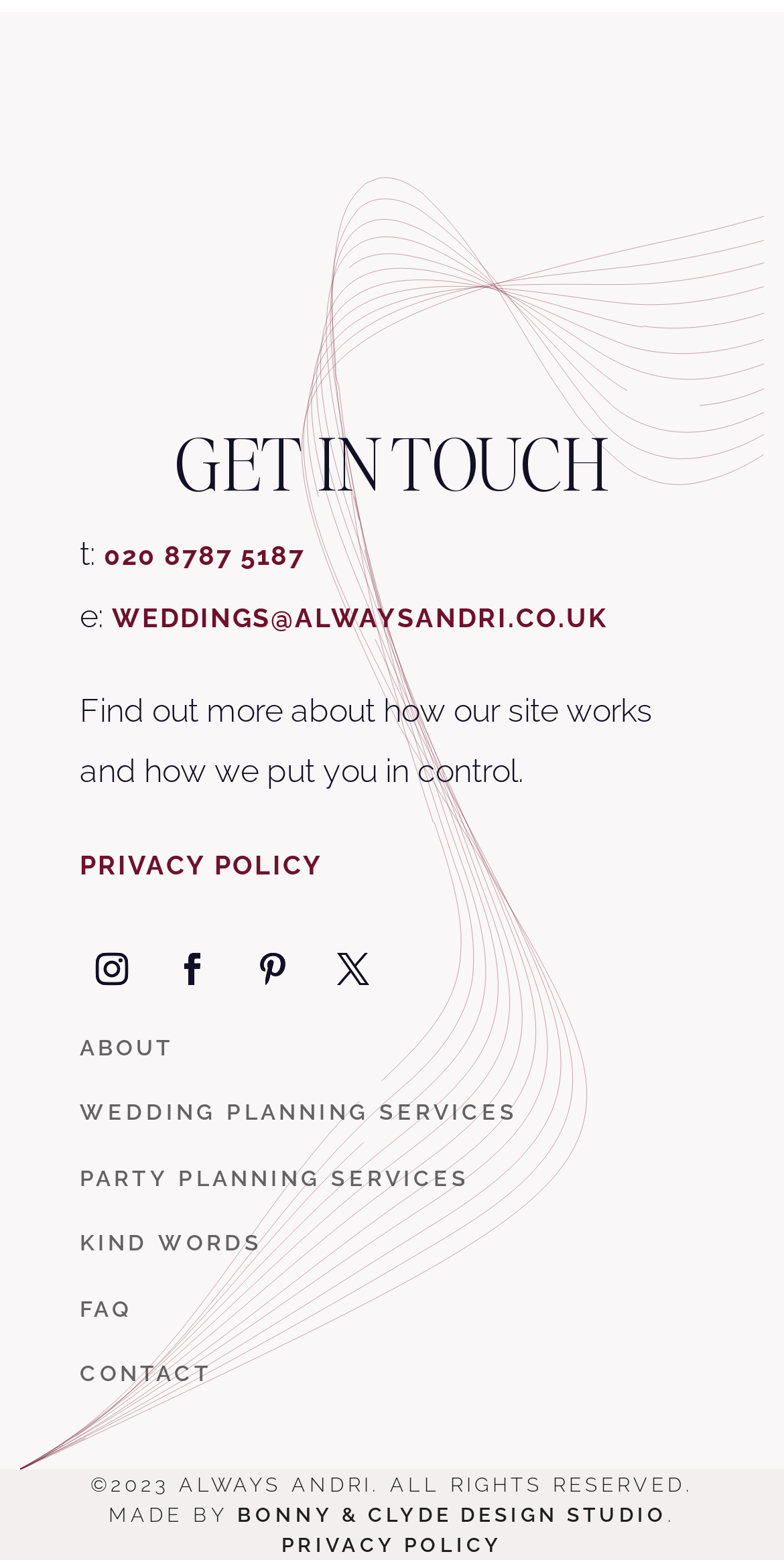Please use the details from the image to answer the following question comprehensively:
What is the name of the design studio that made the website?

I found the name of the design studio by looking at the footer section, where it is listed as 'MADE BY BONNY & CLYDE DESIGN STUDIO'.